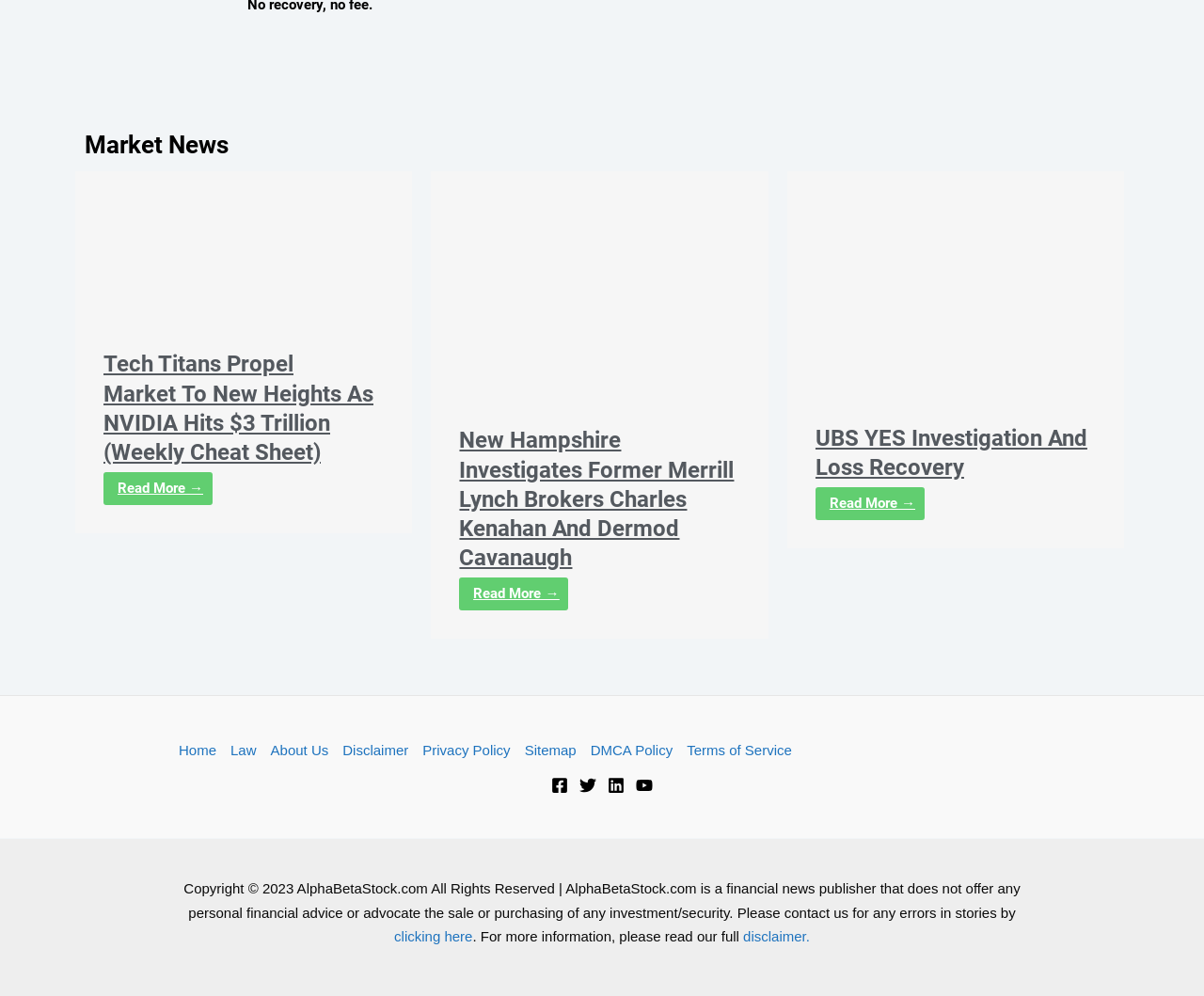Locate the bounding box coordinates of the segment that needs to be clicked to meet this instruction: "Read more about Tech Titans Propel Market to New Heights as NVIDIA Hits $3 Trillion".

[0.086, 0.474, 0.177, 0.507]